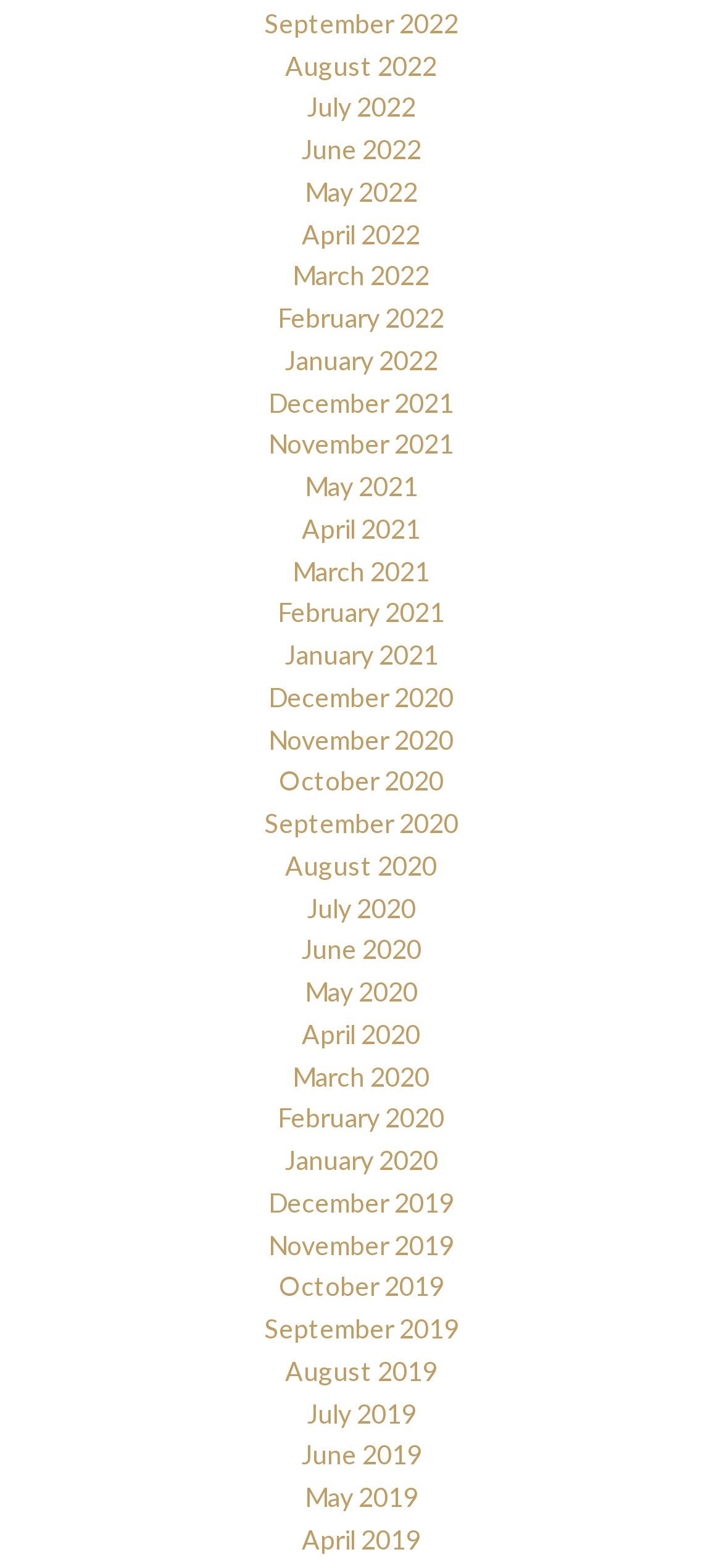Locate the bounding box coordinates of the element that should be clicked to execute the following instruction: "Browse May 2022".

[0.422, 0.112, 0.578, 0.132]